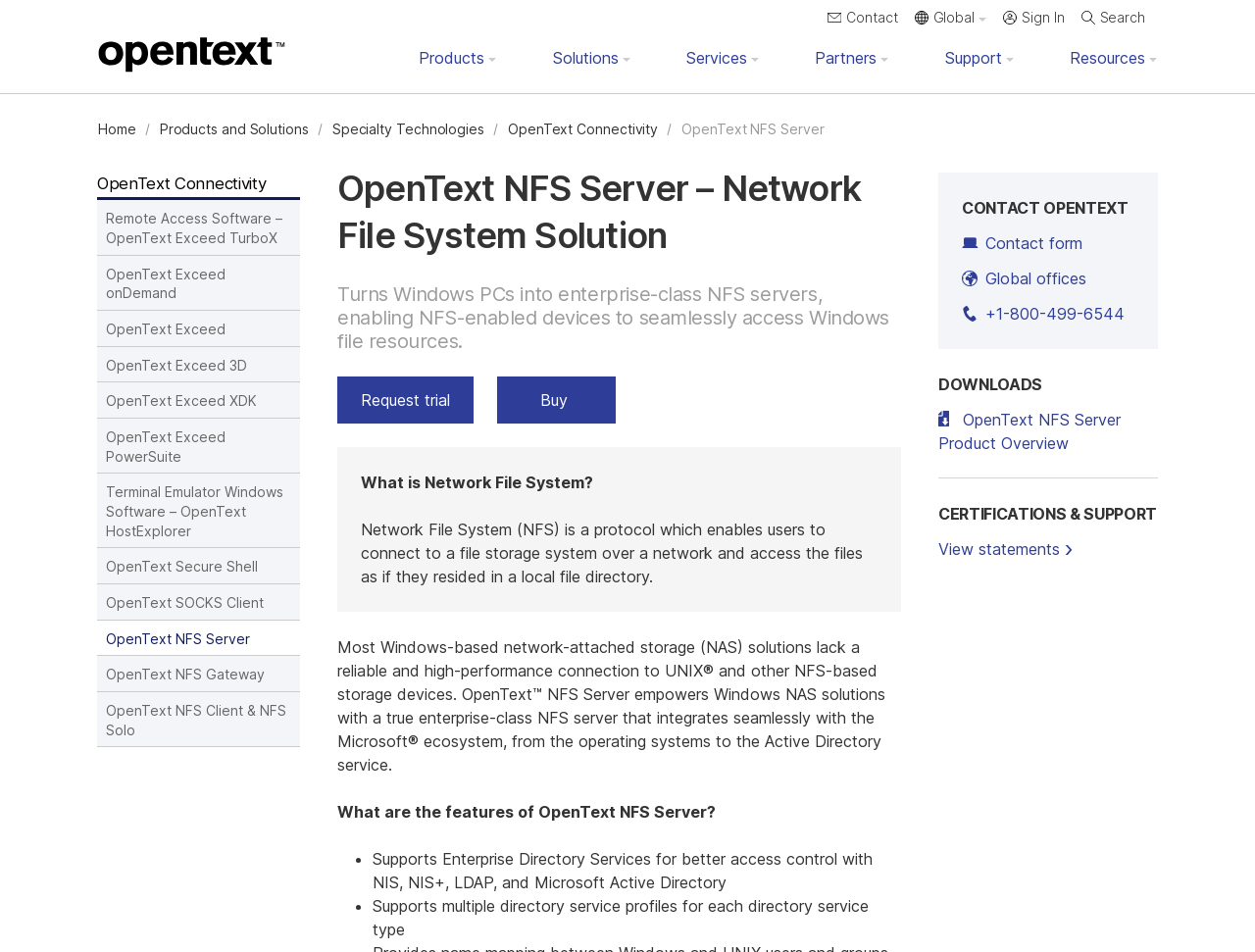Please identify the bounding box coordinates of where to click in order to follow the instruction: "Contact OpenText".

[0.785, 0.245, 0.862, 0.266]